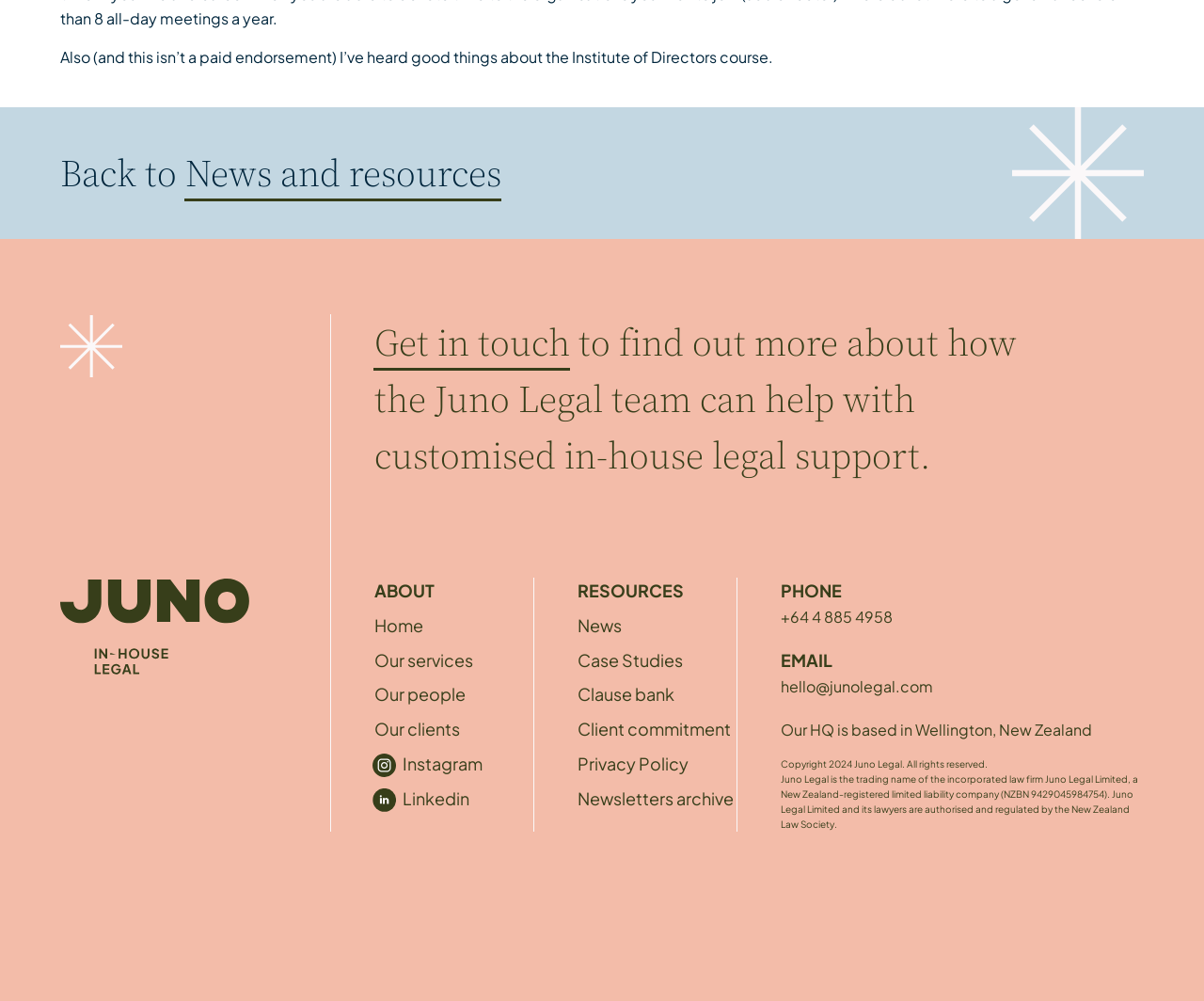Locate the bounding box of the UI element based on this description: "+64 4 885 4958". Provide four float numbers between 0 and 1 as [left, top, right, bottom].

[0.648, 0.604, 0.741, 0.628]